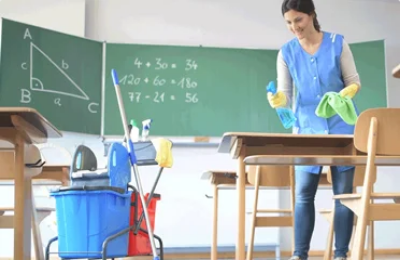Elaborate on the image by describing it in detail.

In this image, a woman dressed in a blue apron and yellow gloves is diligently cleaning a classroom environment. She is engaging in the task of wiping down tables, with a mop and bucket nearby, showcasing her commitment to maintaining a hygienic space for learning. Behind her, a green chalkboard displays mathematical equations, hinting at the educational setting. The scene effectively illustrates the importance of cleanliness in childcare centers, which is a vital service offered by cleaning professionals in Brisbane to ensure a safe and healthy atmosphere for children.